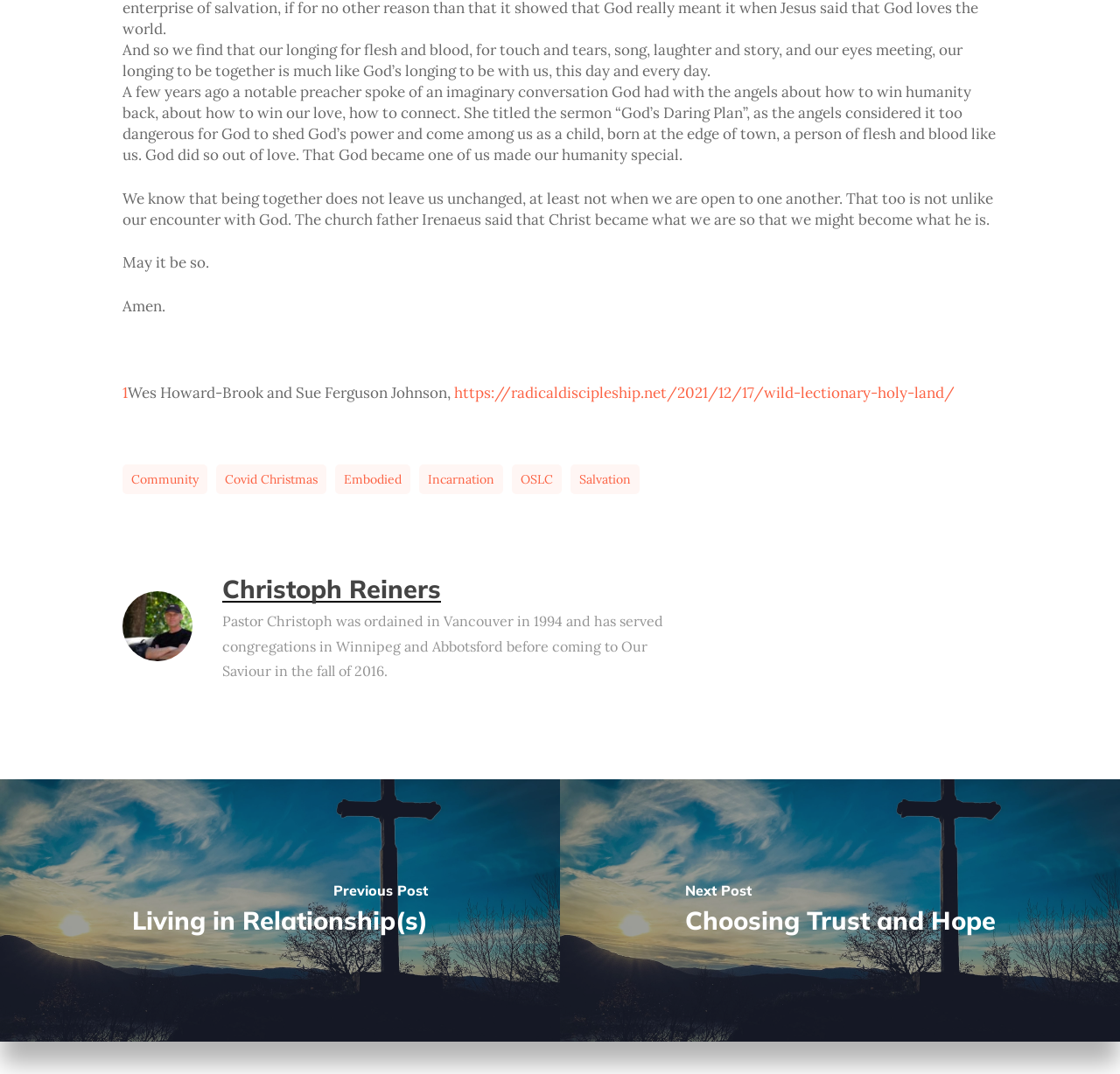Specify the bounding box coordinates of the area to click in order to follow the given instruction: "Visit the Community page."

[0.109, 0.432, 0.185, 0.46]